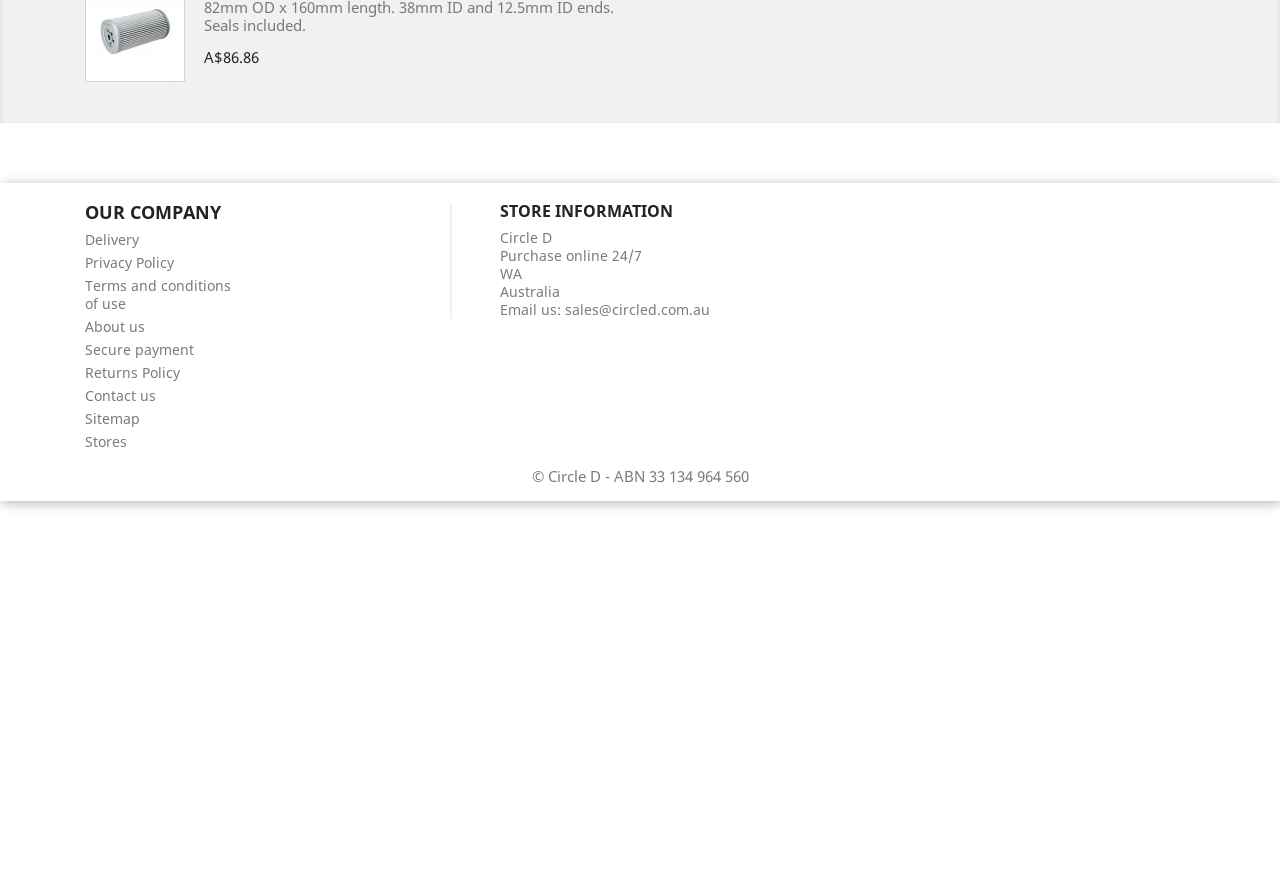Point out the bounding box coordinates of the section to click in order to follow this instruction: "Learn about the company".

[0.066, 0.233, 0.191, 0.256]